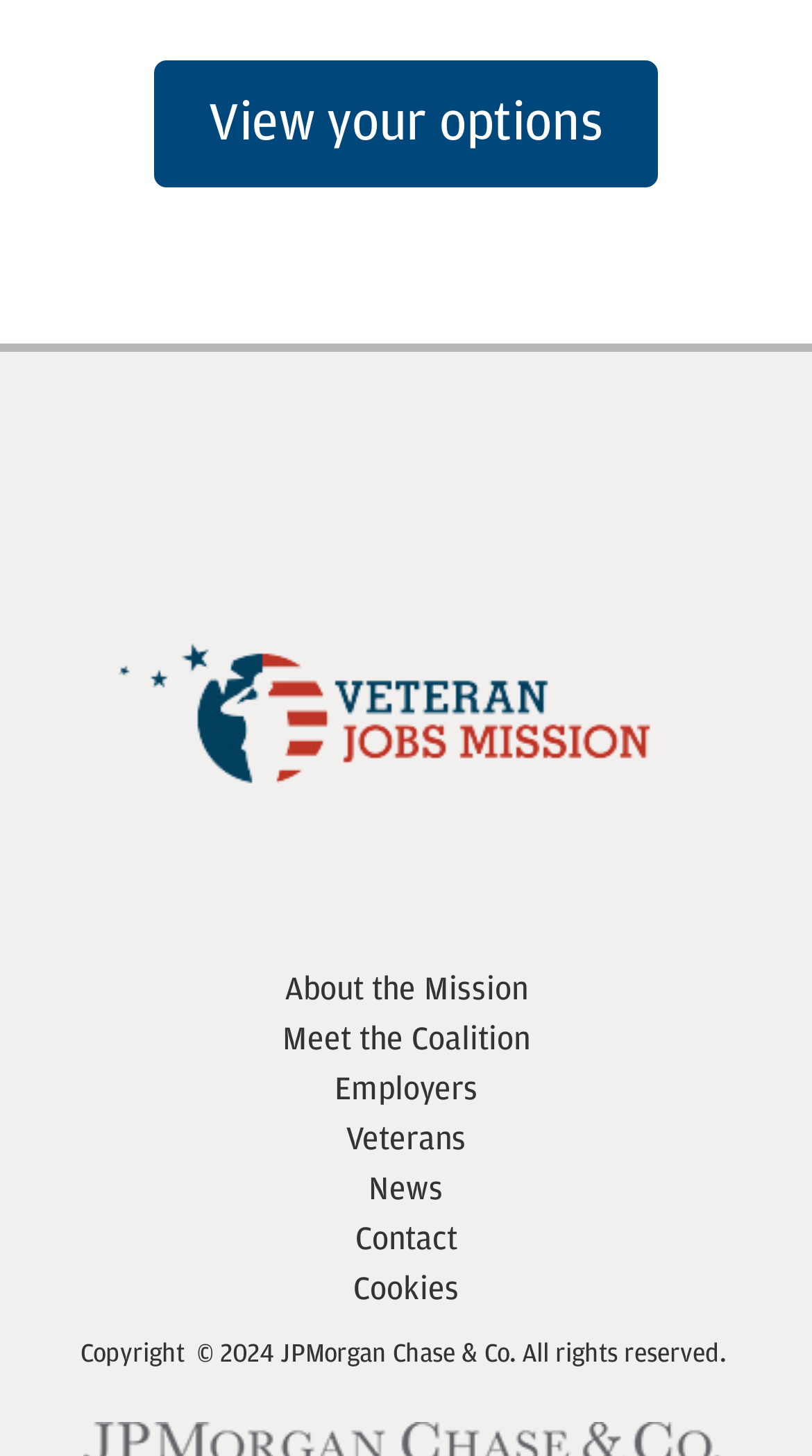Please determine the bounding box coordinates for the UI element described as: "Veterans".

[0.426, 0.77, 0.574, 0.793]